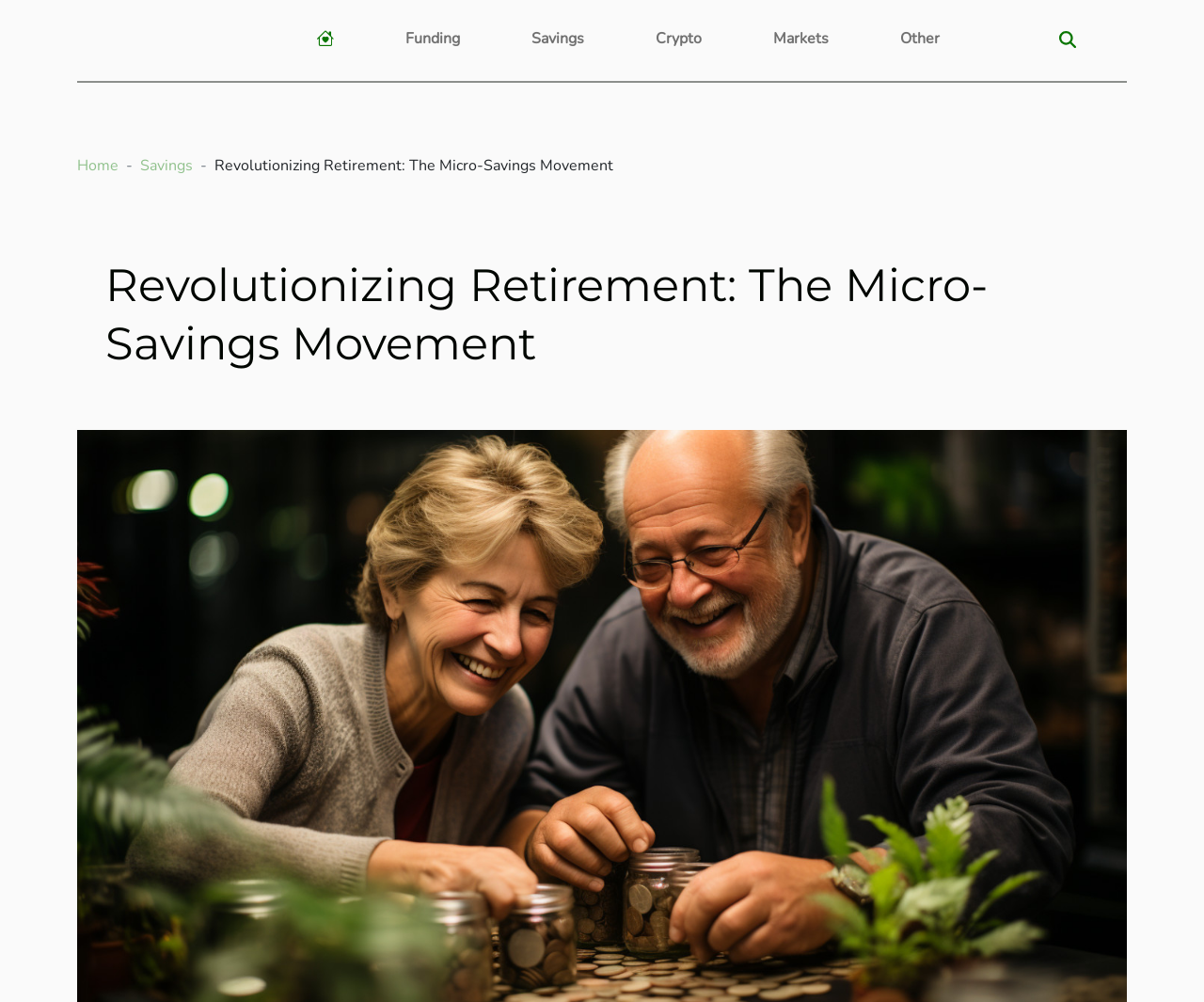Provide a brief response to the question below using one word or phrase:
What is the purpose of the search bar?

To search